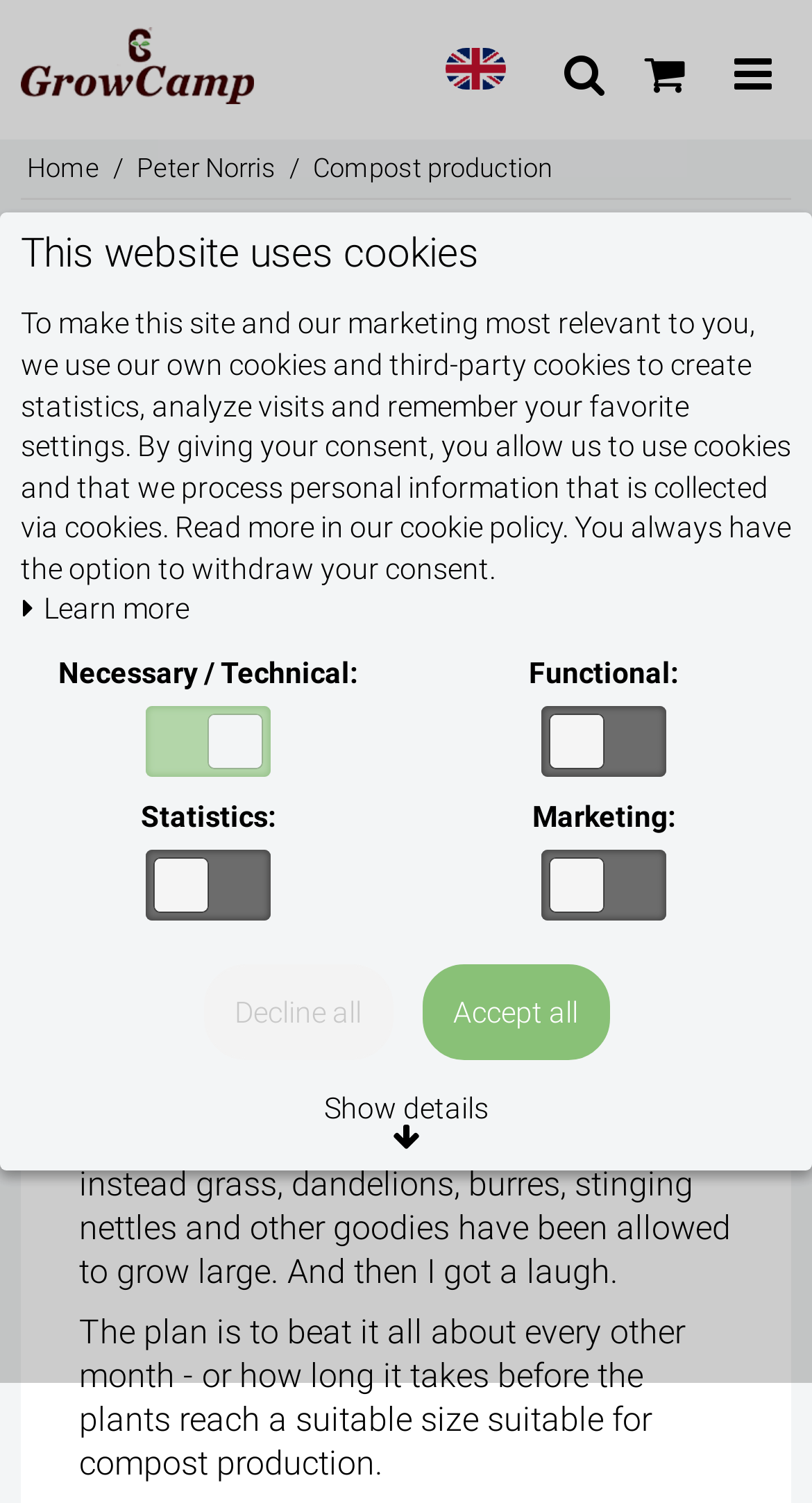What is the plan for the plants?
Answer the question in a detailed and comprehensive manner.

The text states that the plan is to beat the plants, which include grass, dandelions, burres, stinging nettles, and other goodies, every other month, or when they reach a suitable size for compost production.